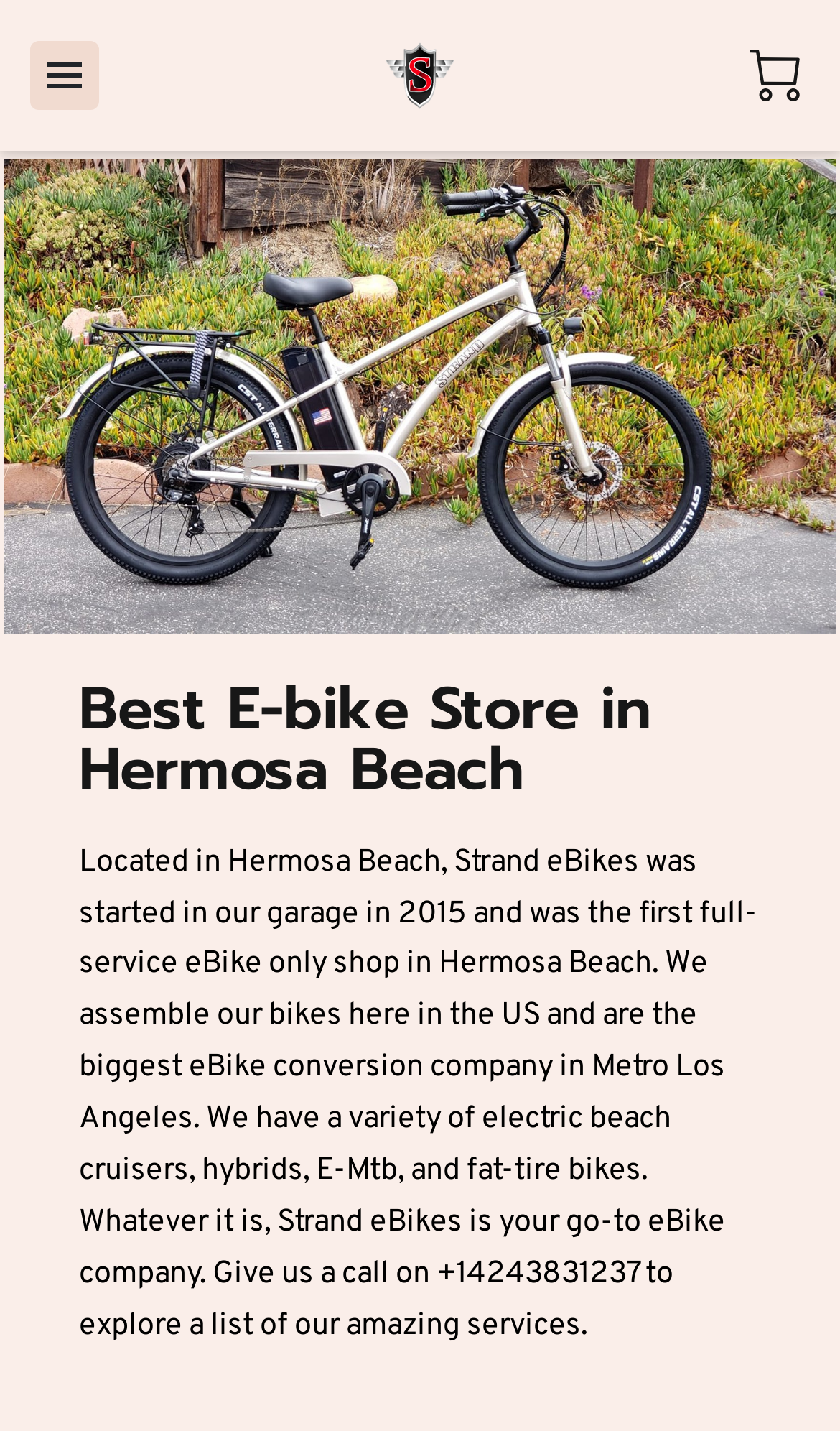What is the phone number to contact Strand eBikes?
Using the details shown in the screenshot, provide a comprehensive answer to the question.

I found the phone number by reading the static text on the webpage, which mentions 'Give us a call on +14243831237 to explore a list of our amazing services.'